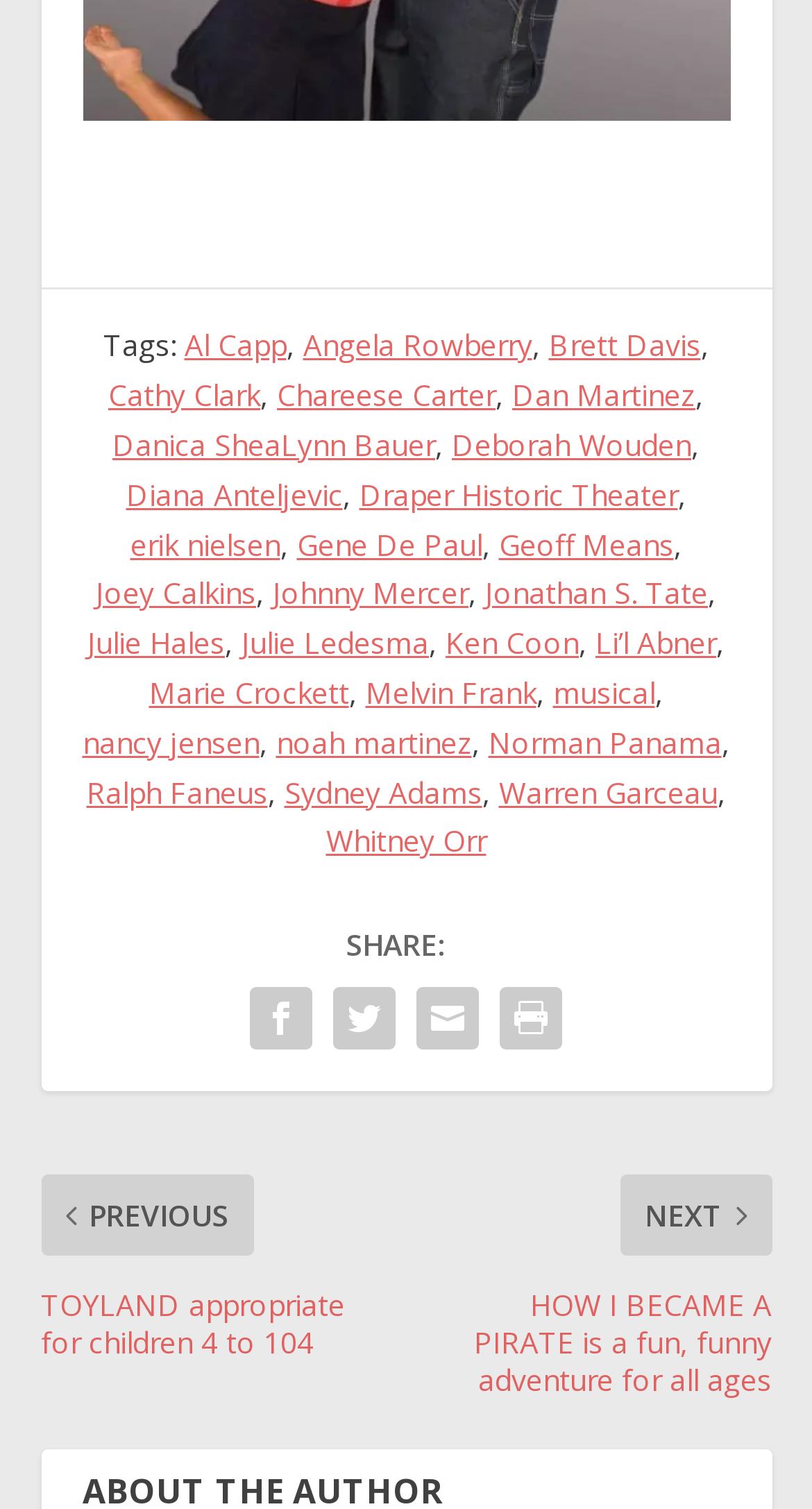Please provide the bounding box coordinates for the element that needs to be clicked to perform the following instruction: "Click on the Facebook share icon". The coordinates should be given as four float numbers between 0 and 1, i.e., [left, top, right, bottom].

[0.295, 0.647, 0.397, 0.702]